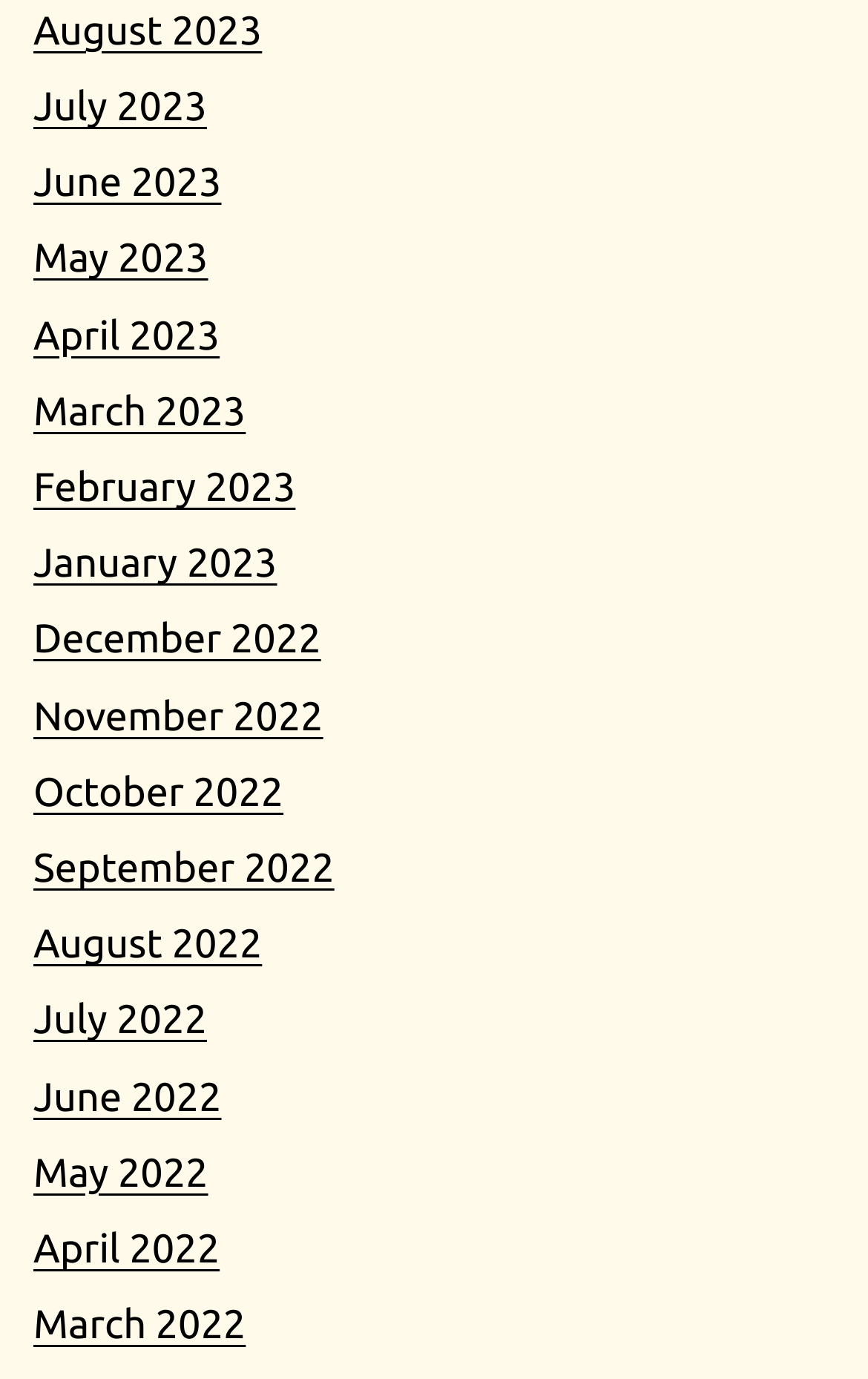Find and specify the bounding box coordinates that correspond to the clickable region for the instruction: "access April 2022".

[0.038, 0.889, 0.253, 0.922]